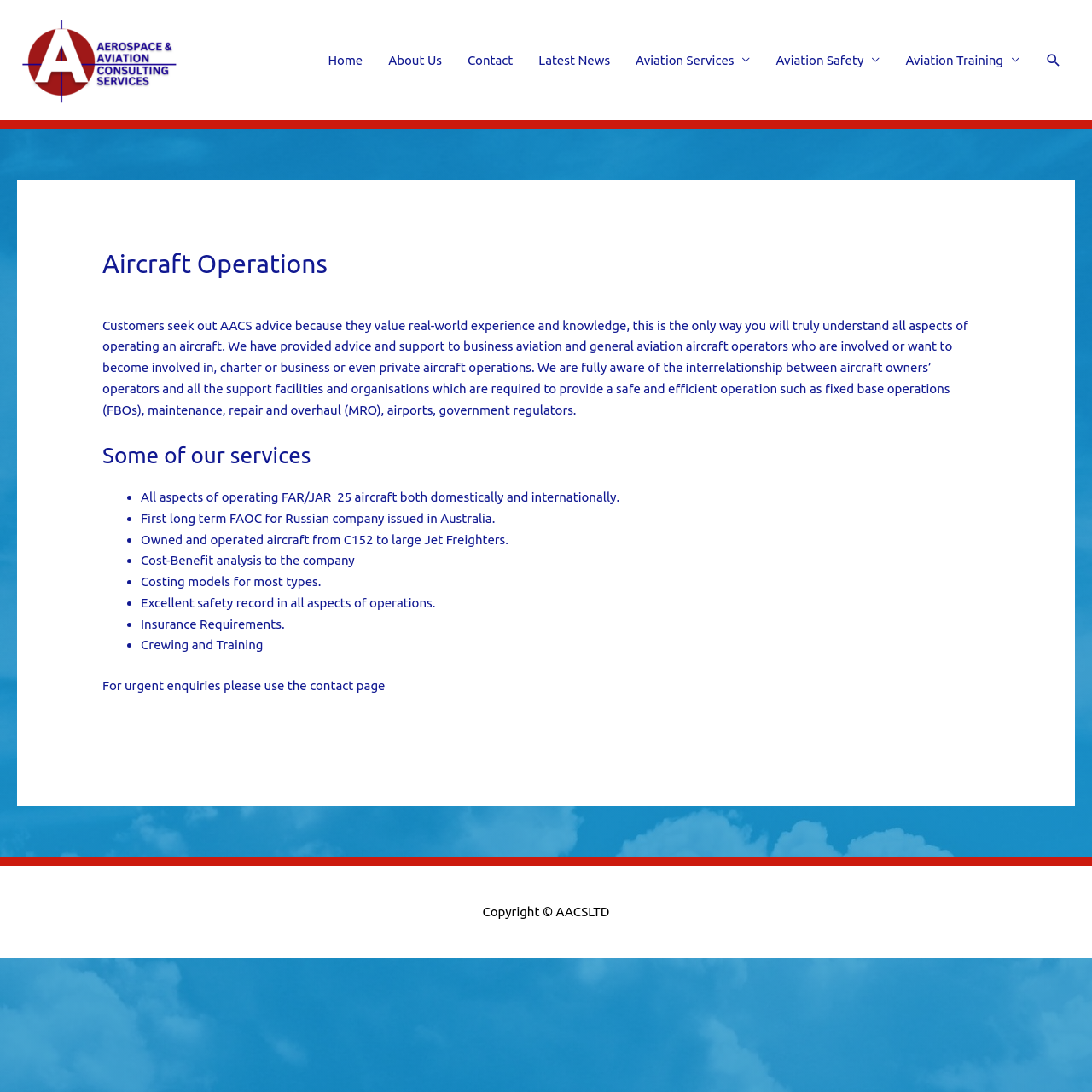What is the purpose of the 'contact' link?
Using the information presented in the image, please offer a detailed response to the question.

The 'contact' link is provided for urgent enquiries, as mentioned in the sentence 'For urgent enquiries please use the contact page'.